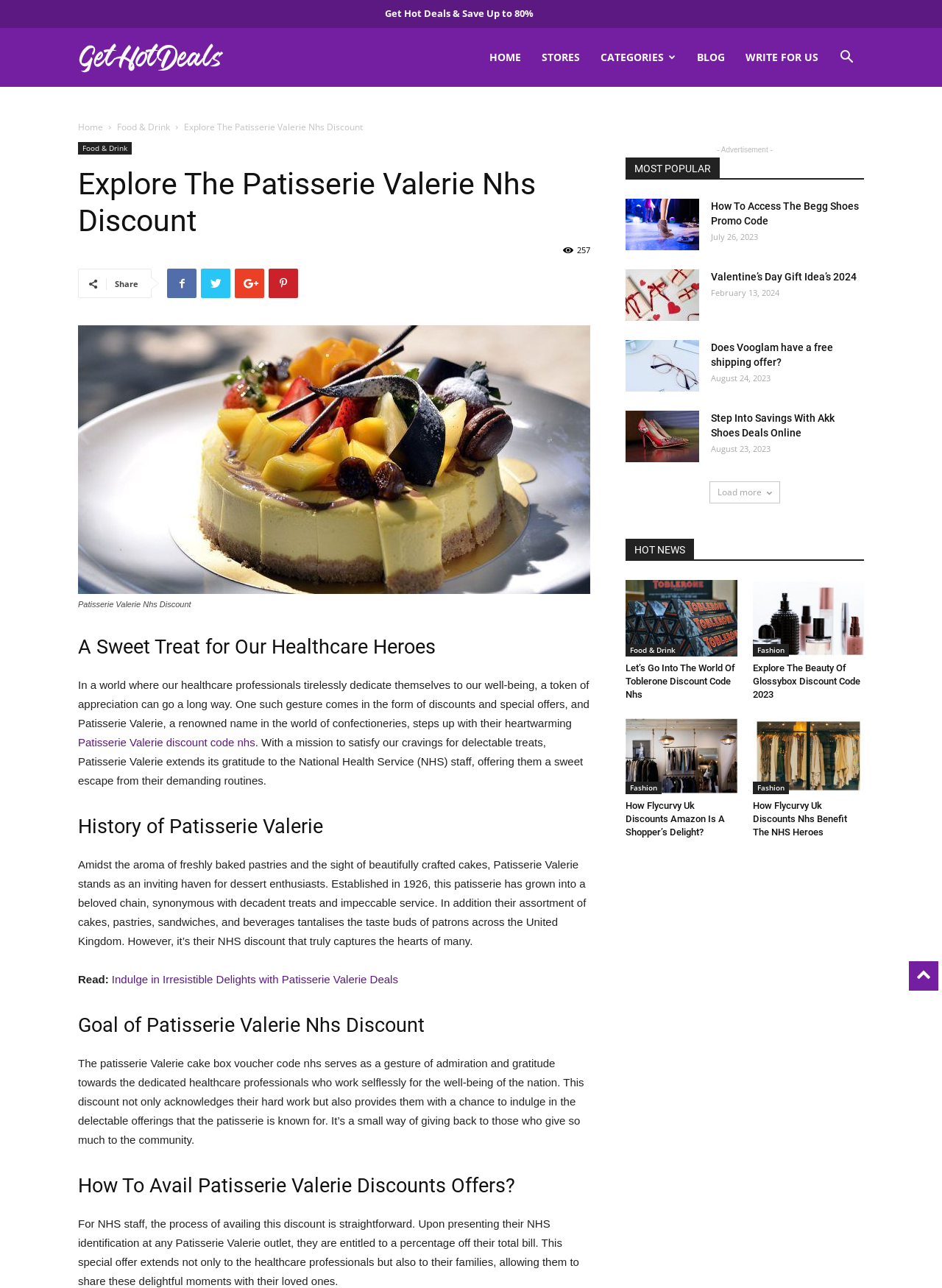Give a detailed overview of the webpage's appearance and contents.

The webpage is about the Patisserie Valerie NHS discount, a heartwarming initiative that shows appreciation for healthcare professionals. At the top, there is a prominent header "Explore The Patisserie Valerie Nhs Discount" and a button with a shopping cart icon. Below this, there are several links to different sections of the website, including "HOME", "STORES", "CATEGORIES", "BLOG", and "WRITE FOR US".

The main content of the page is divided into several sections. The first section has a heading "A Sweet Treat for Our Healthcare Heroes" and discusses the importance of showing appreciation for healthcare professionals. This is followed by a section about the history of Patisserie Valerie, a renowned patisserie that offers discounts to NHS staff.

The next section explains the goal of the Patisserie Valerie NHS discount, which is to show gratitude to healthcare professionals for their hard work. This is followed by a section that provides instructions on how to avail the discount, which involves presenting NHS identification at any Patisserie Valerie outlet.

The page also features several links to related articles, including "Indulge in Irresistible Delights with Patisserie Valerie Deals" and "How To Access The Begg Shoes Promo Code". There are also several advertisements and promotional links, including "MOST POPULAR" and "HOT NEWS" sections, which feature links to other articles and deals.

On the right side of the page, there is a column with several links to other articles, including "Valentine's Day Gift Ideas 2024", "Vooglam", "Akk Shoes", and "Toblerone Nhs Discount". Each of these links has a corresponding image and a brief description. At the bottom of the page, there is a "Load more" button to load additional content.